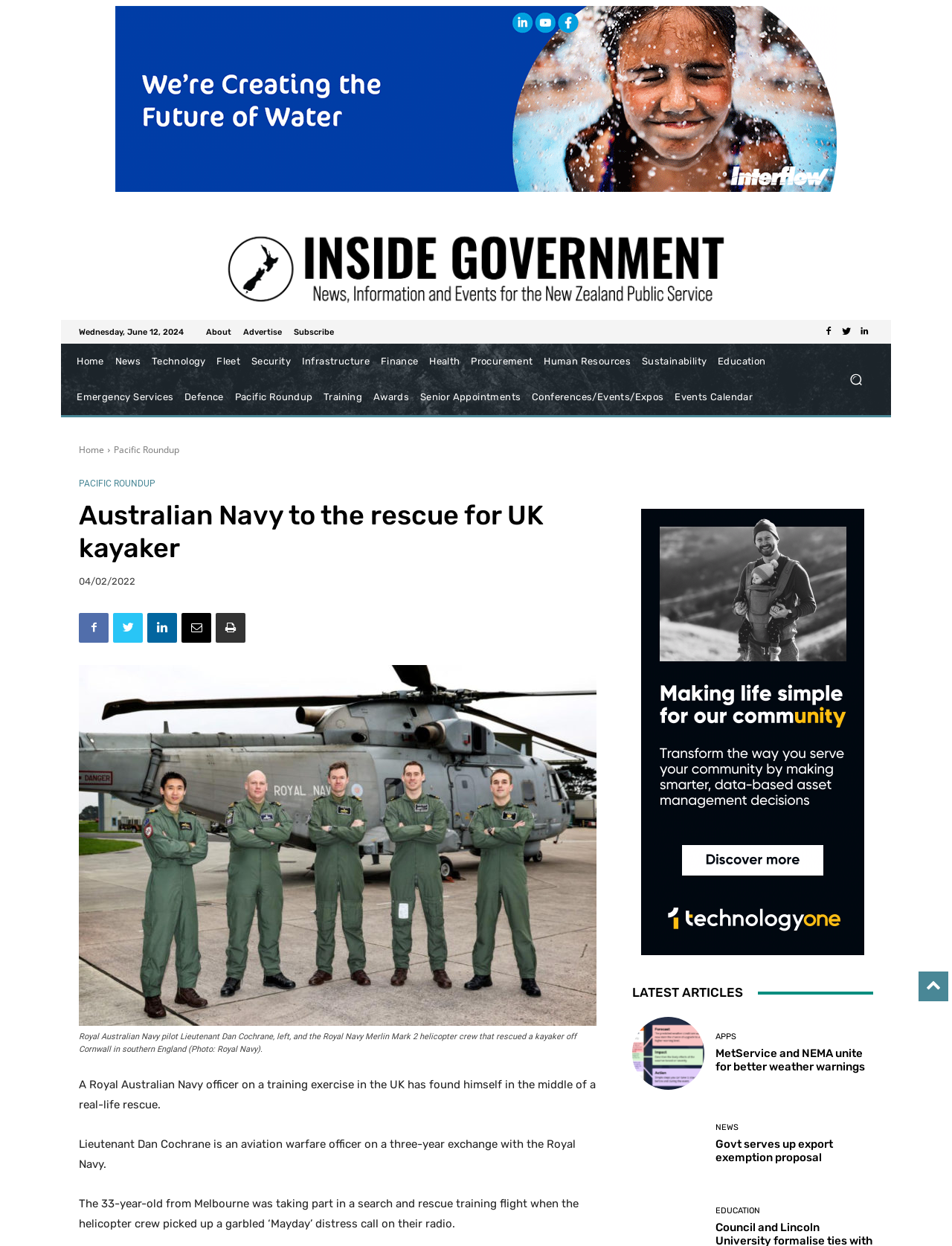Offer a meticulous description of the webpage's structure and content.

This webpage is about a news article from Inside Government NZ, with the title "Australian Navy to the rescue for UK kayaker". At the top, there is a logo on the left and a navigation menu with various links, including "Home", "News", "Technology", and more. Below the navigation menu, there is a date "Wednesday, June 12, 2024" and a set of social media links.

The main content of the webpage is an article about a Royal Australian Navy officer, Lieutenant Dan Cochrane, who was involved in a real-life rescue during a training exercise in the UK. The article includes a figure with a photo of Lieutenant Cochrane and the Royal Navy Merlin Mark 2 helicopter crew that rescued a kayaker off Cornwall in southern England. The photo is accompanied by a caption.

The article is divided into several paragraphs, describing the rescue operation and Lieutenant Cochrane's role in it. Below the article, there is a section titled "LATEST ARTICLES" with links to other news articles, including "MetService and NEMA unite for better weather warnings" and "Govt serves up export exemption proposal". There are also advertisements and links to other sections of the website, such as "NEWS", "EDUCATION", and "APPS".